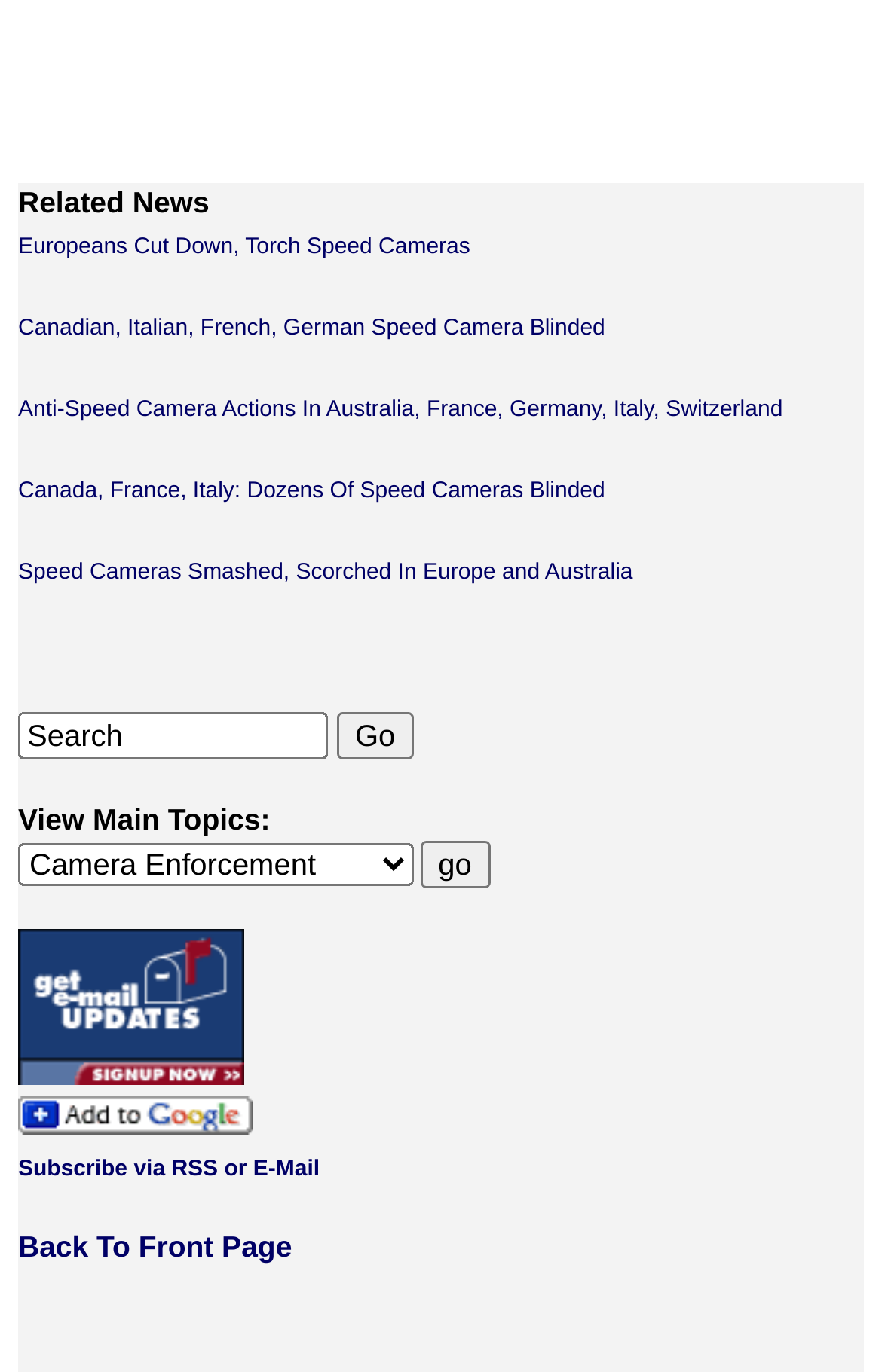Identify the bounding box coordinates for the UI element that matches this description: "input value="Go" value="Go"".

[0.382, 0.519, 0.469, 0.554]